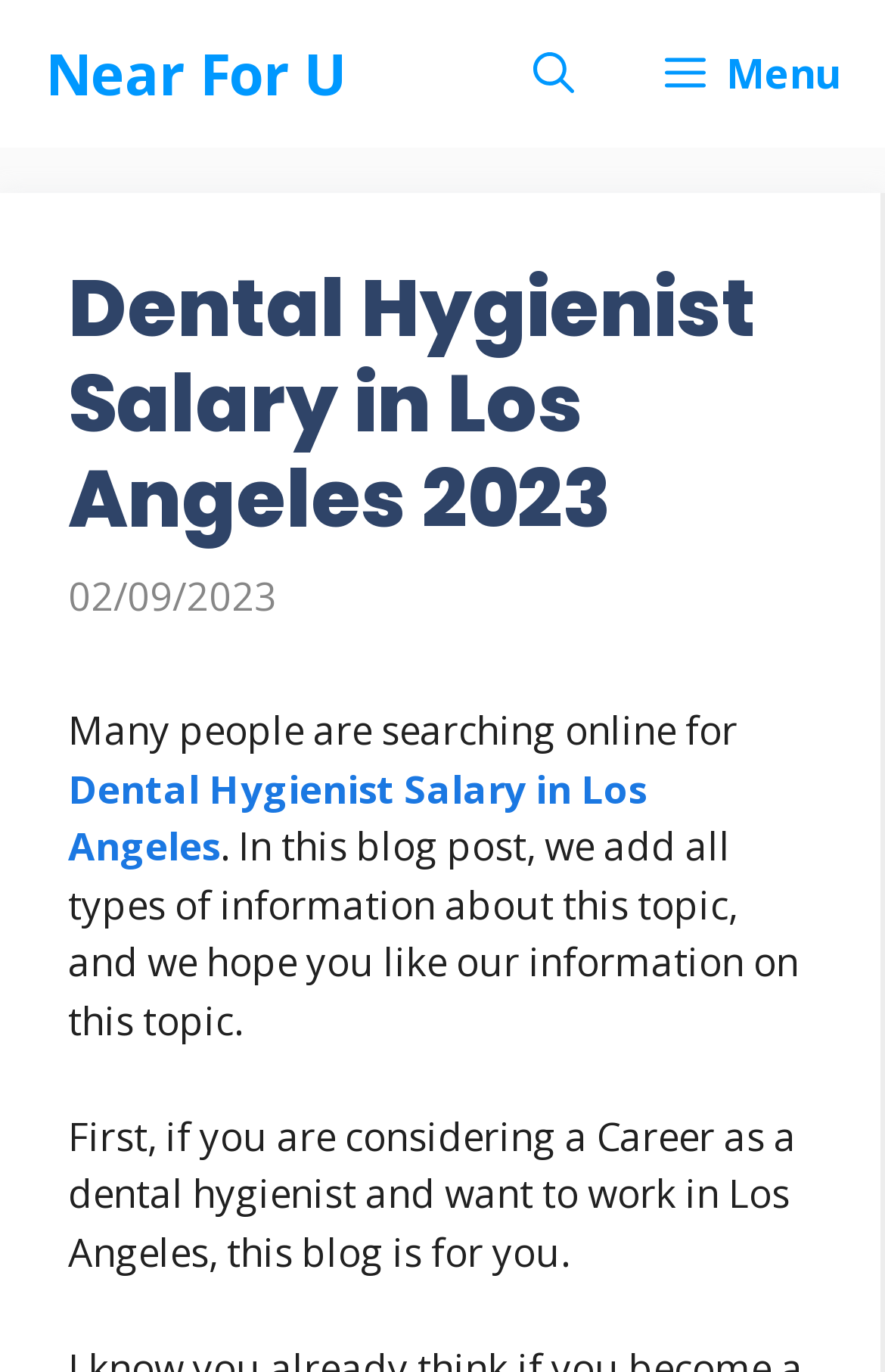Provide a one-word or short-phrase response to the question:
Is there a search button on the page?

Yes